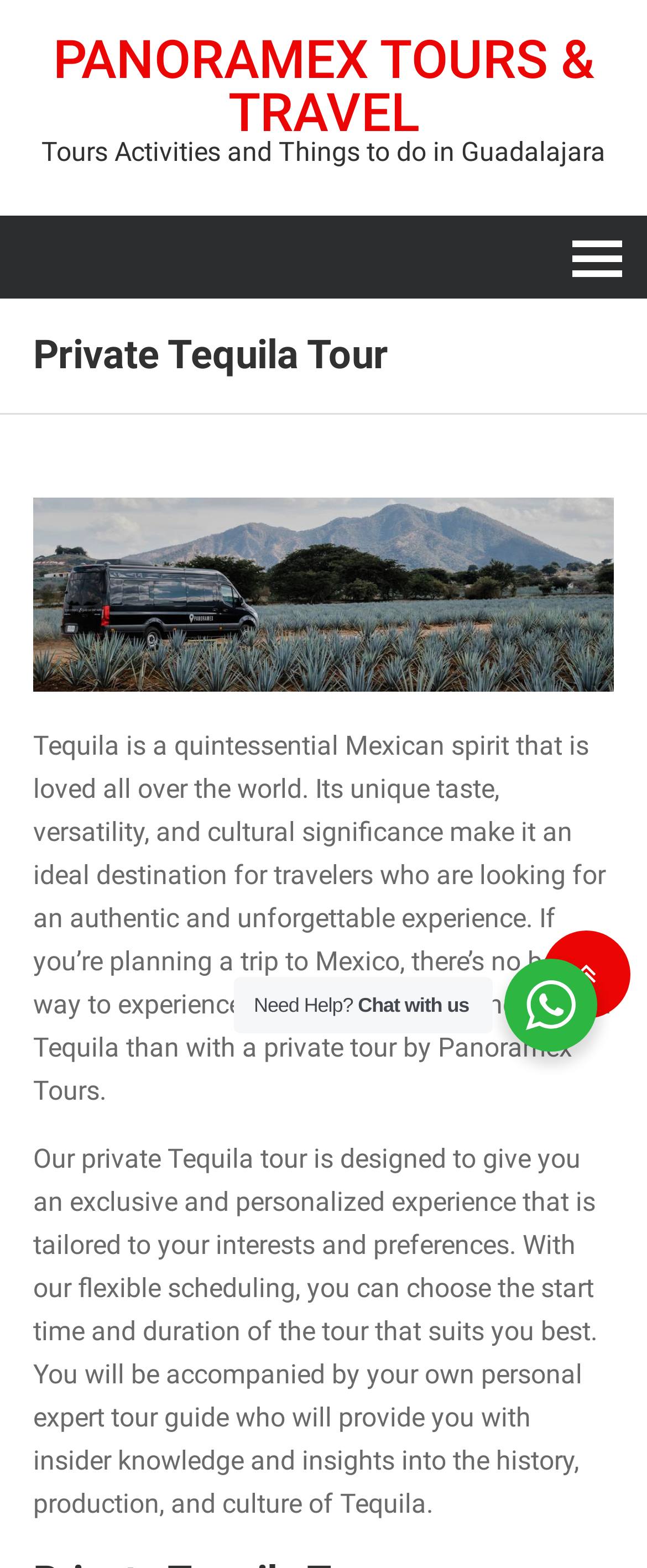What is the flexibility offered in the tour?
Please answer the question as detailed as possible.

The webpage mentions that the tour offers flexible scheduling, which means that tourists can choose the start time and duration of the tour that suits them best. This flexibility is likely to appeal to tourists who have different schedules and preferences.